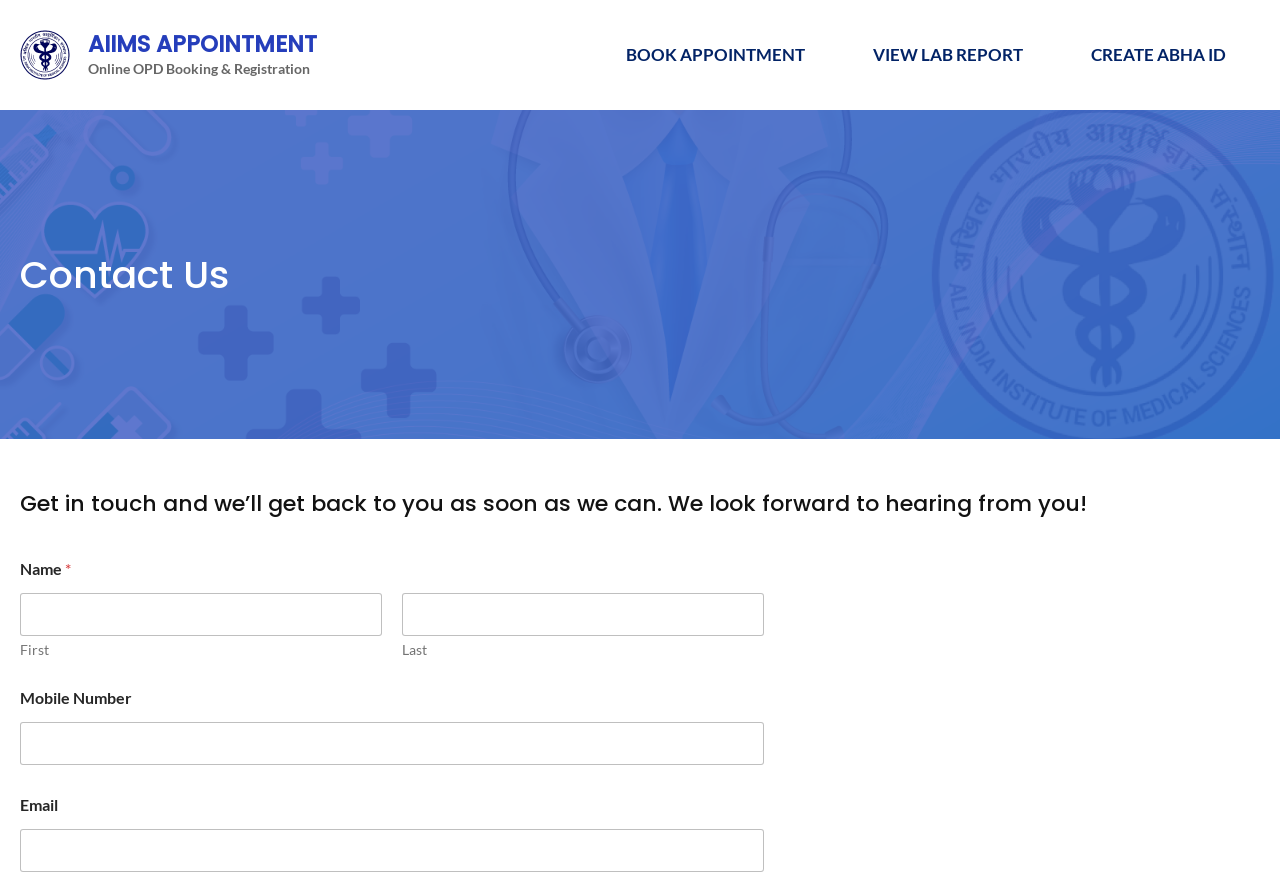Please provide the bounding box coordinates for the element that needs to be clicked to perform the instruction: "click AIIMS Appointment". The coordinates must consist of four float numbers between 0 and 1, formatted as [left, top, right, bottom].

[0.016, 0.047, 0.055, 0.072]